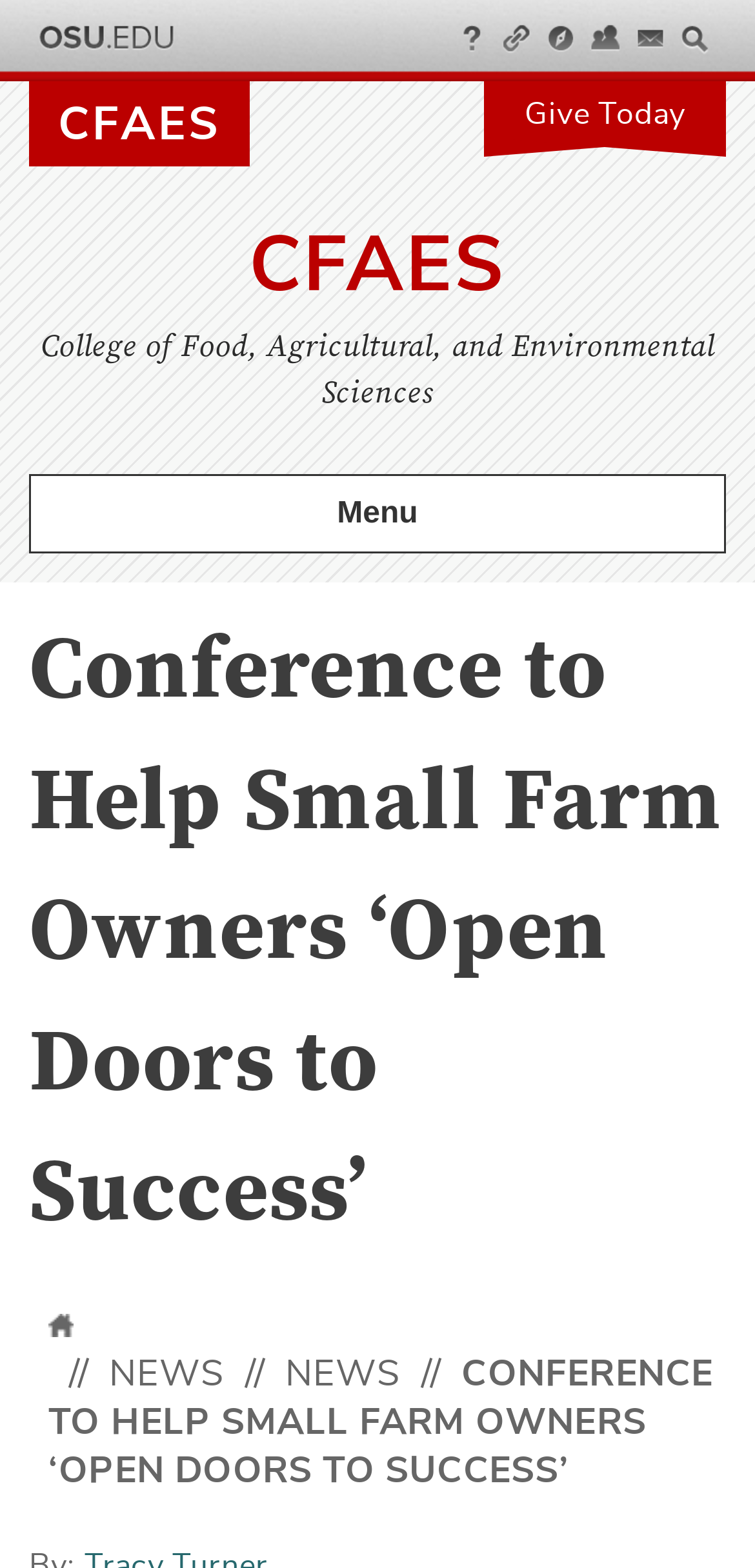Please specify the bounding box coordinates of the clickable section necessary to execute the following command: "give today".

[0.641, 0.052, 0.962, 0.088]